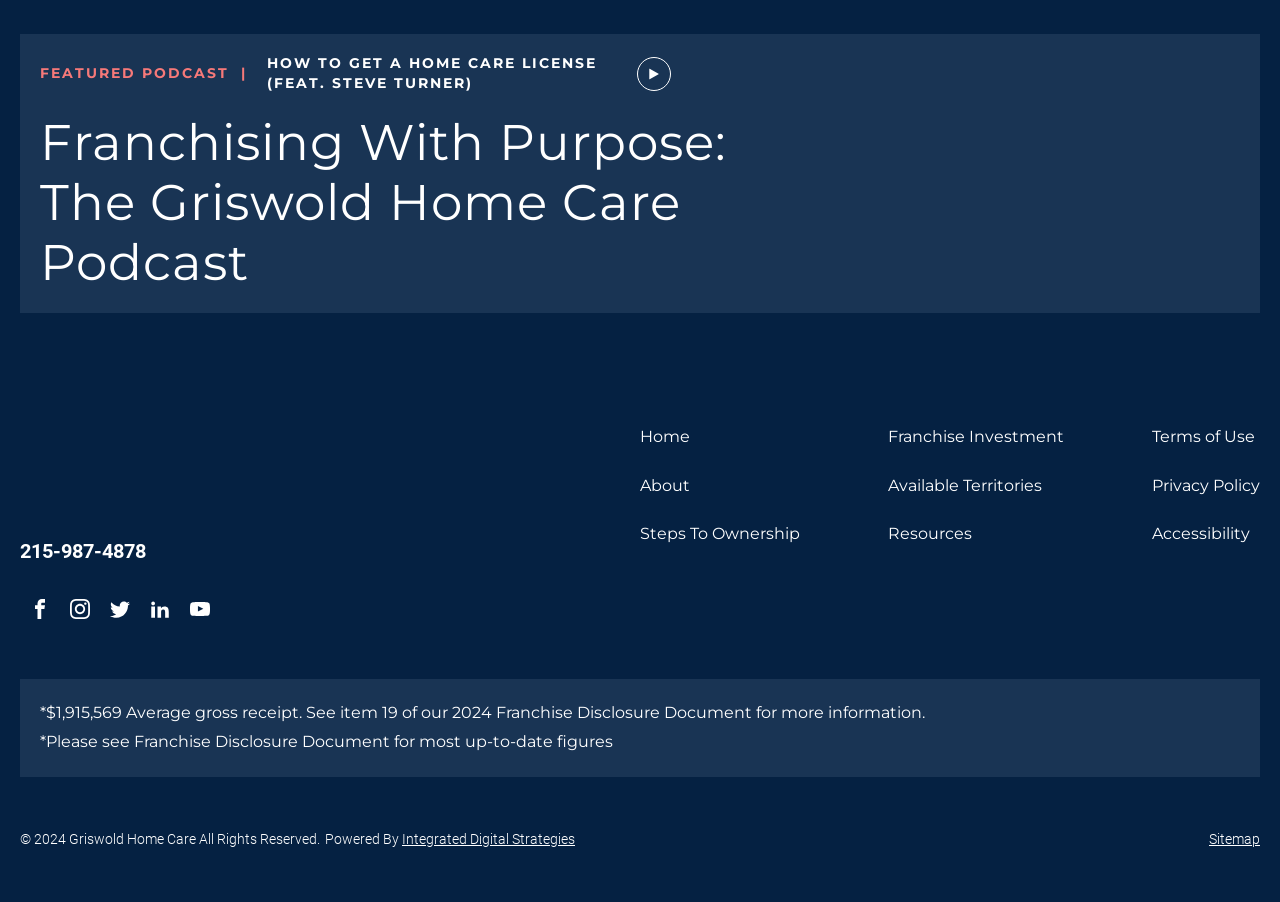Determine the bounding box coordinates for the area that needs to be clicked to fulfill this task: "View the sitemap". The coordinates must be given as four float numbers between 0 and 1, i.e., [left, top, right, bottom].

[0.945, 0.917, 0.984, 0.944]